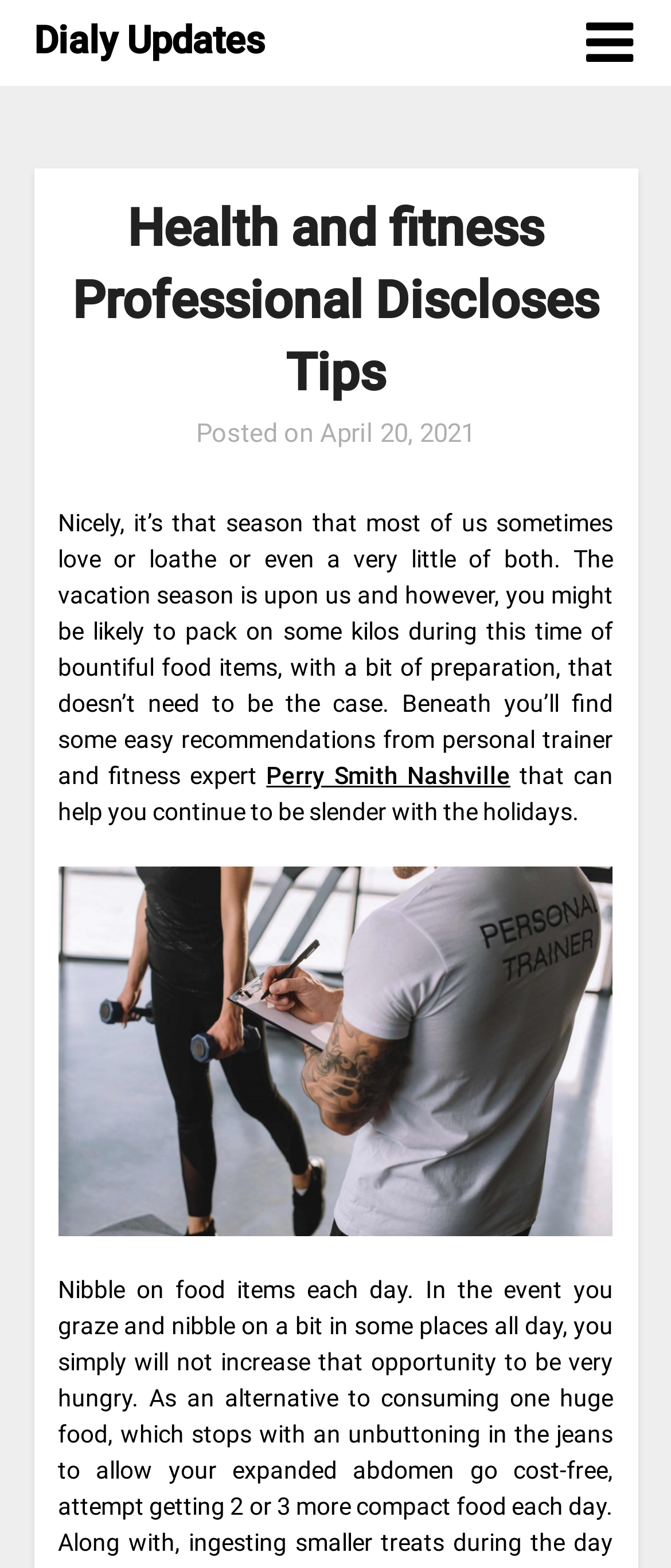Answer the following inquiry with a single word or phrase:
What season is the post referring to?

Vacation season